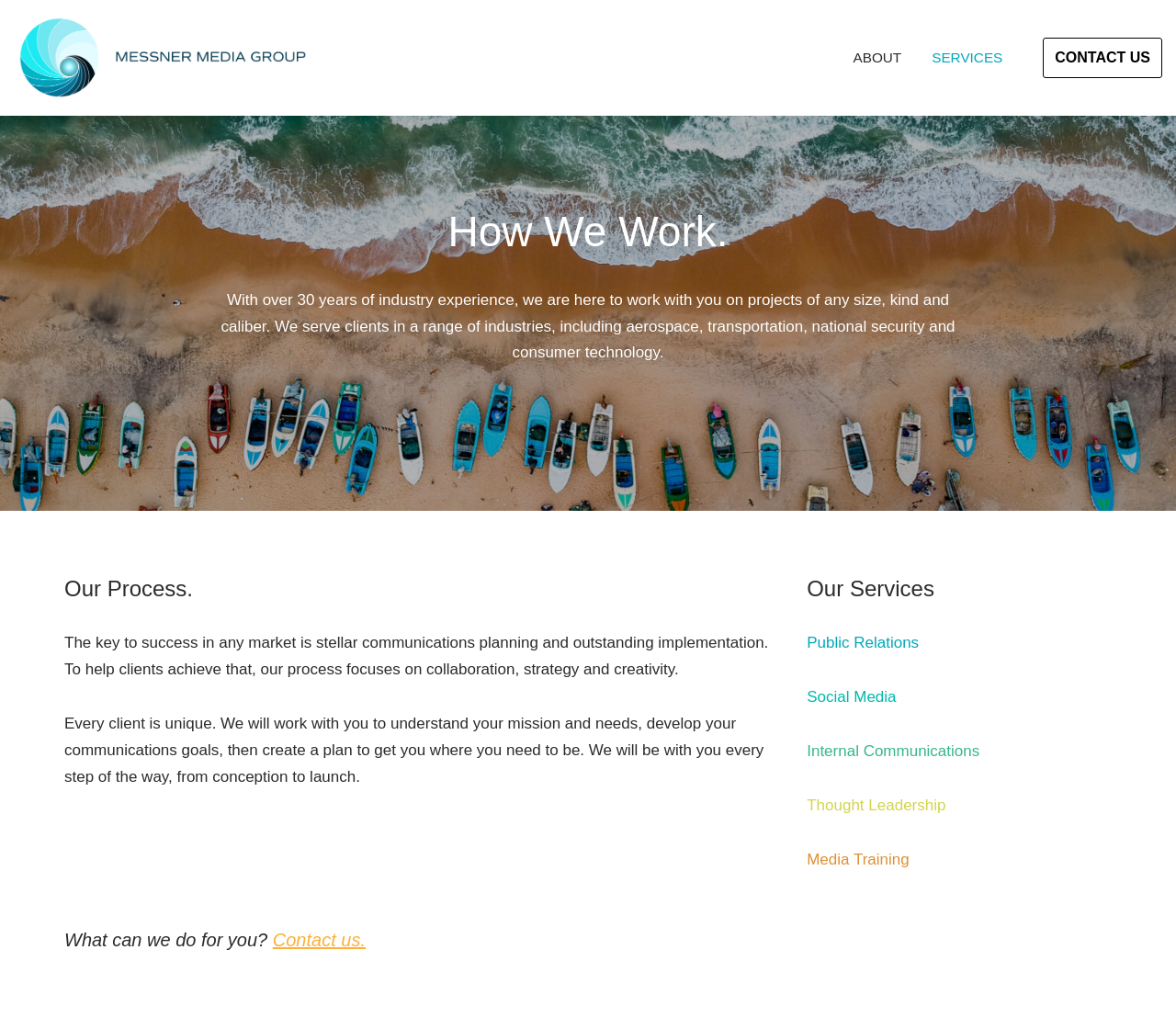Find the bounding box coordinates for the HTML element specified by: "Skip to content".

[0.0, 0.029, 0.023, 0.046]